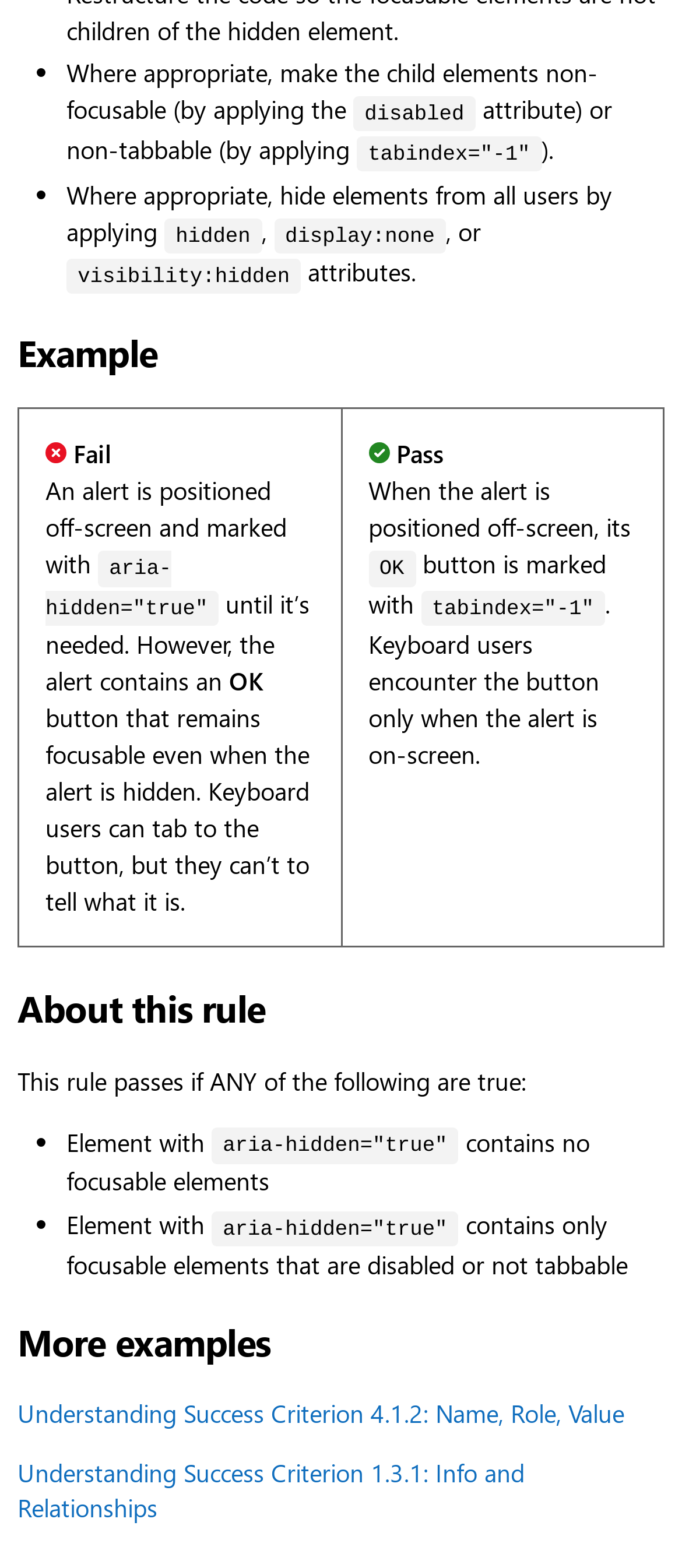What is the purpose of applying 'aria-hidden=true' attribute?
Using the details from the image, give an elaborate explanation to answer the question.

According to the webpage, applying 'aria-hidden=true' attribute is one of the ways to hide elements from all users. This is mentioned in the section 'Where appropriate, hide elements from all users by applying...'.